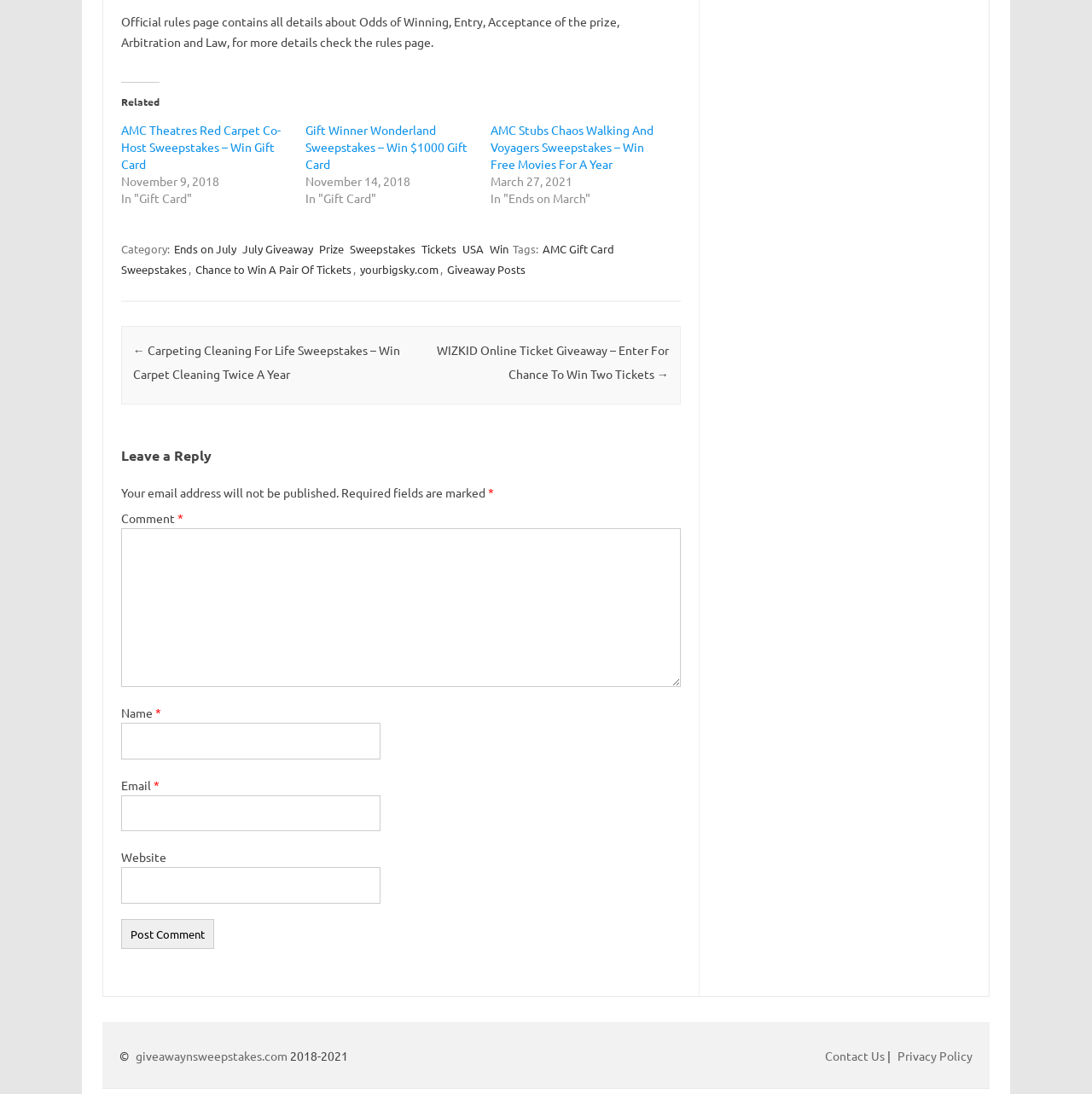Locate the bounding box coordinates of the element that needs to be clicked to carry out the instruction: "Click on the 'AMC Theatres Red Carpet Co-Host Sweepstakes – Win Gift Card' link". The coordinates should be given as four float numbers ranging from 0 to 1, i.e., [left, top, right, bottom].

[0.111, 0.112, 0.257, 0.157]